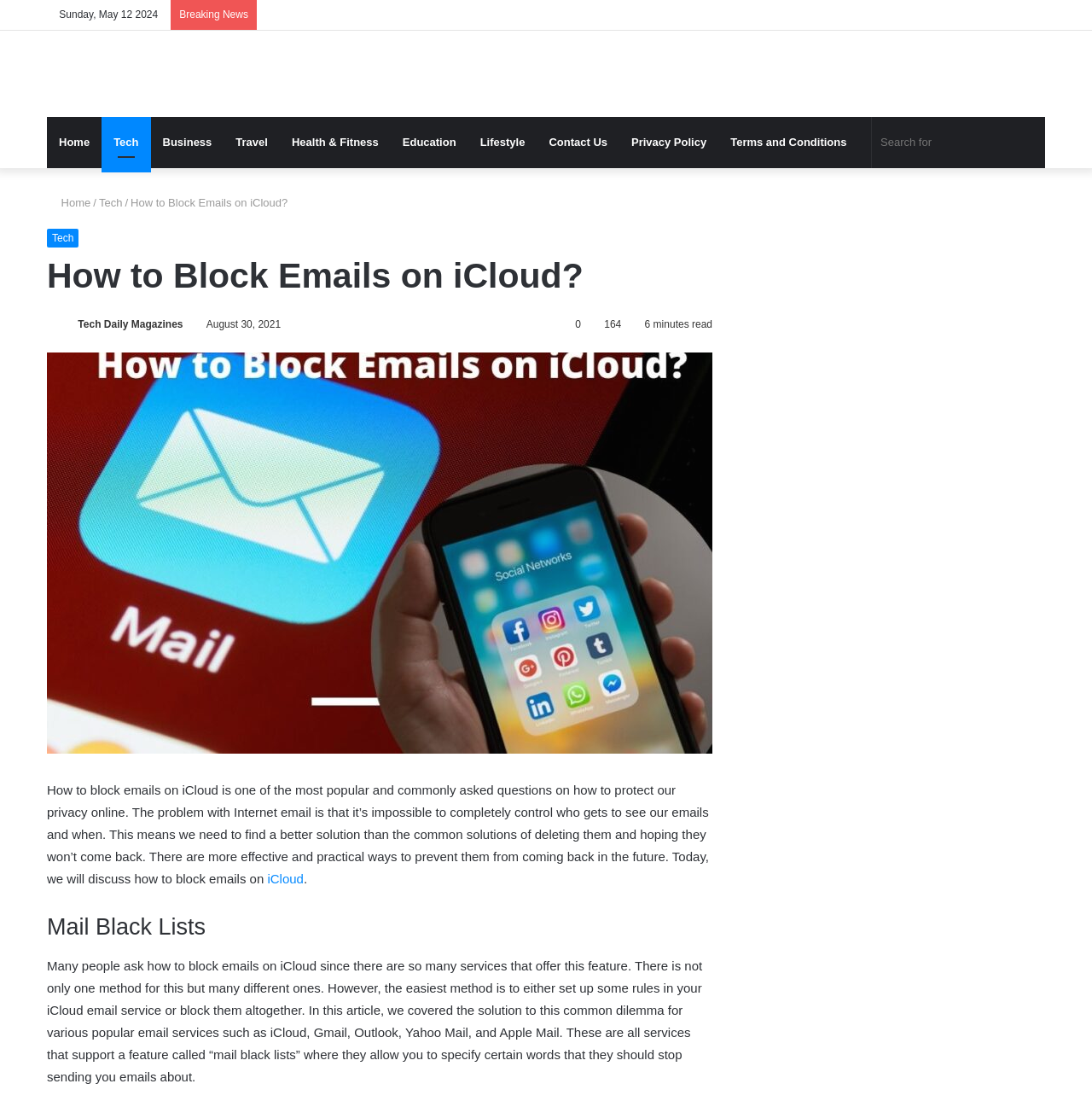Can you specify the bounding box coordinates of the area that needs to be clicked to fulfill the following instruction: "Click on the 'Log In' link"?

[0.887, 0.0, 0.91, 0.027]